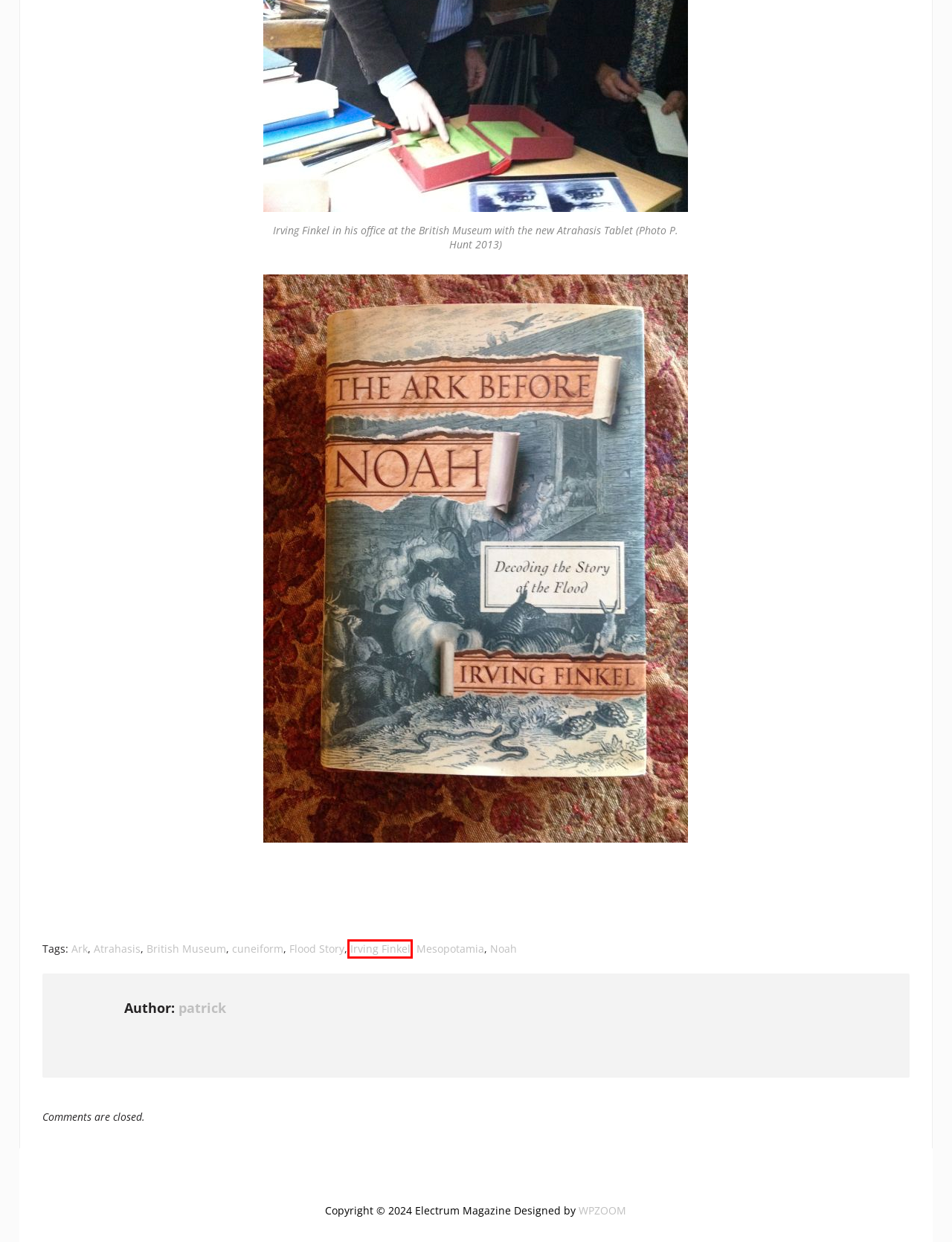Given a screenshot of a webpage with a red bounding box highlighting a UI element, determine which webpage description best matches the new webpage that appears after clicking the highlighted element. Here are the candidates:
A. Irving Finkel – Electrum Magazine
B. cuneiform – Electrum Magazine
C. Mesopotamia – Electrum Magazine
D. Noah – Electrum Magazine
E. patrick – Electrum Magazine
F. Atrahasis – Electrum Magazine
G. Flood Story – Electrum Magazine
H. British Museum – Electrum Magazine

A